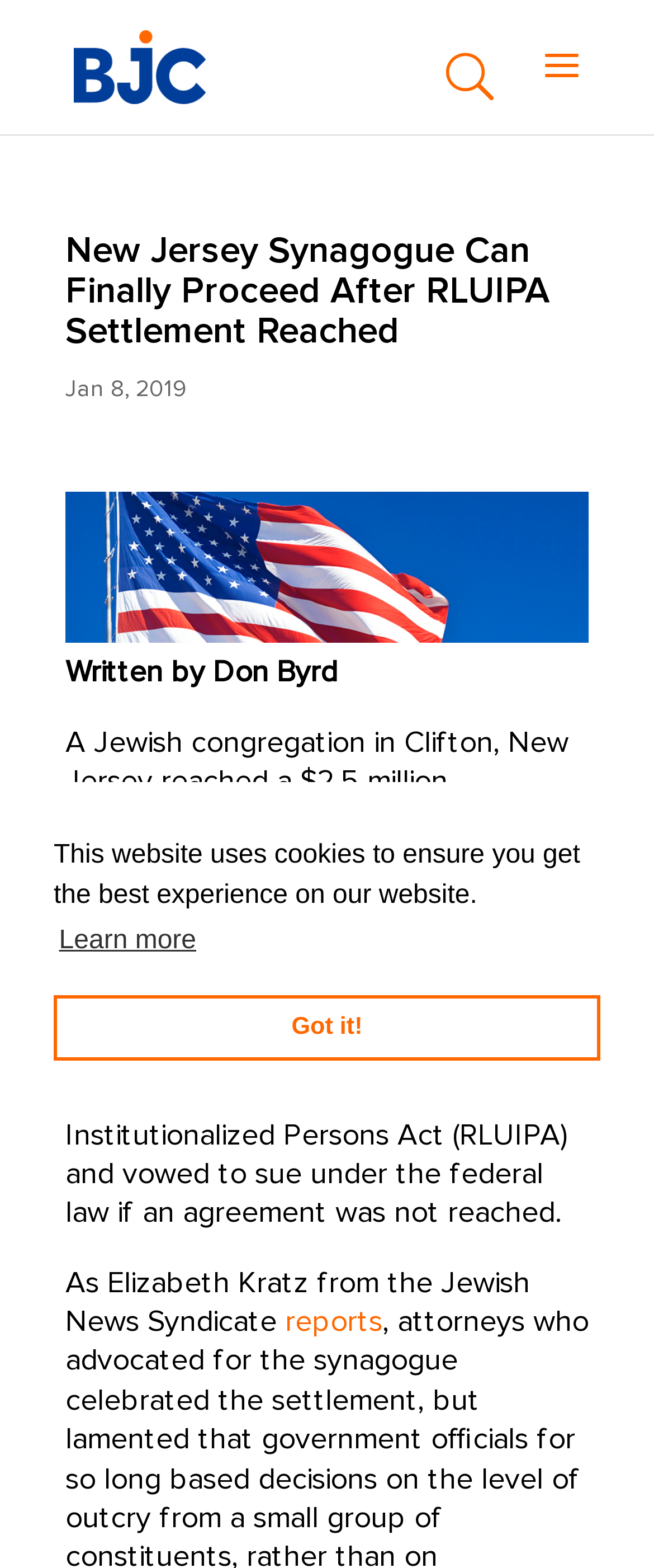Please provide a comprehensive answer to the question below using the information from the image: What is the location of the synagogue?

The answer can be found in the StaticText element with the text 'A Jewish congregation in Clifton, New Jersey reached a $2.5 million settlement with the city for damages caused by ten years of needless and discriminatory delays in their bid to build a new synagogue.'